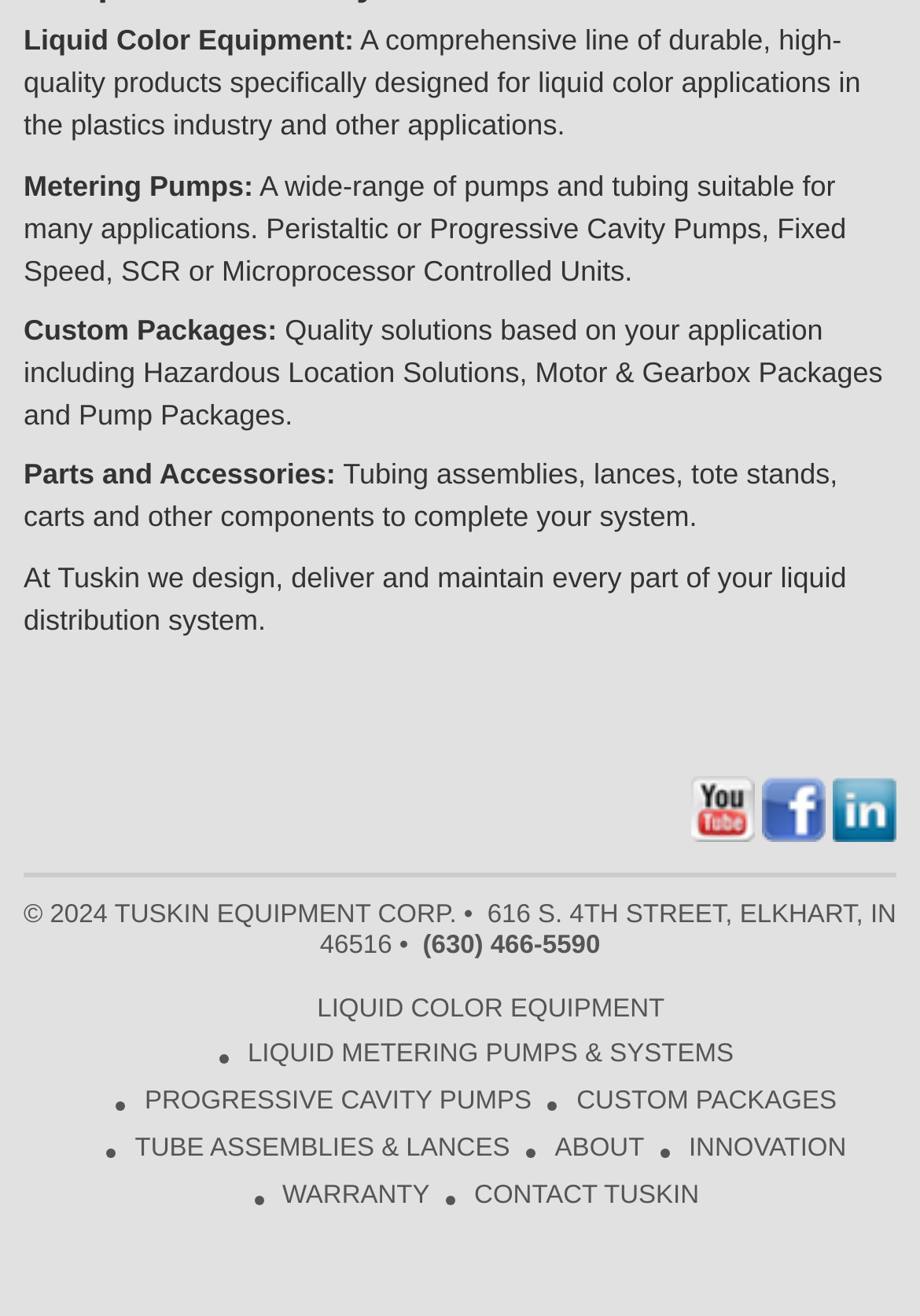How many social media links are there?
Please provide a comprehensive and detailed answer to the question.

I counted the social media links at the bottom of the webpage and found three links: Youtube, Facebook, and LinkedIn.